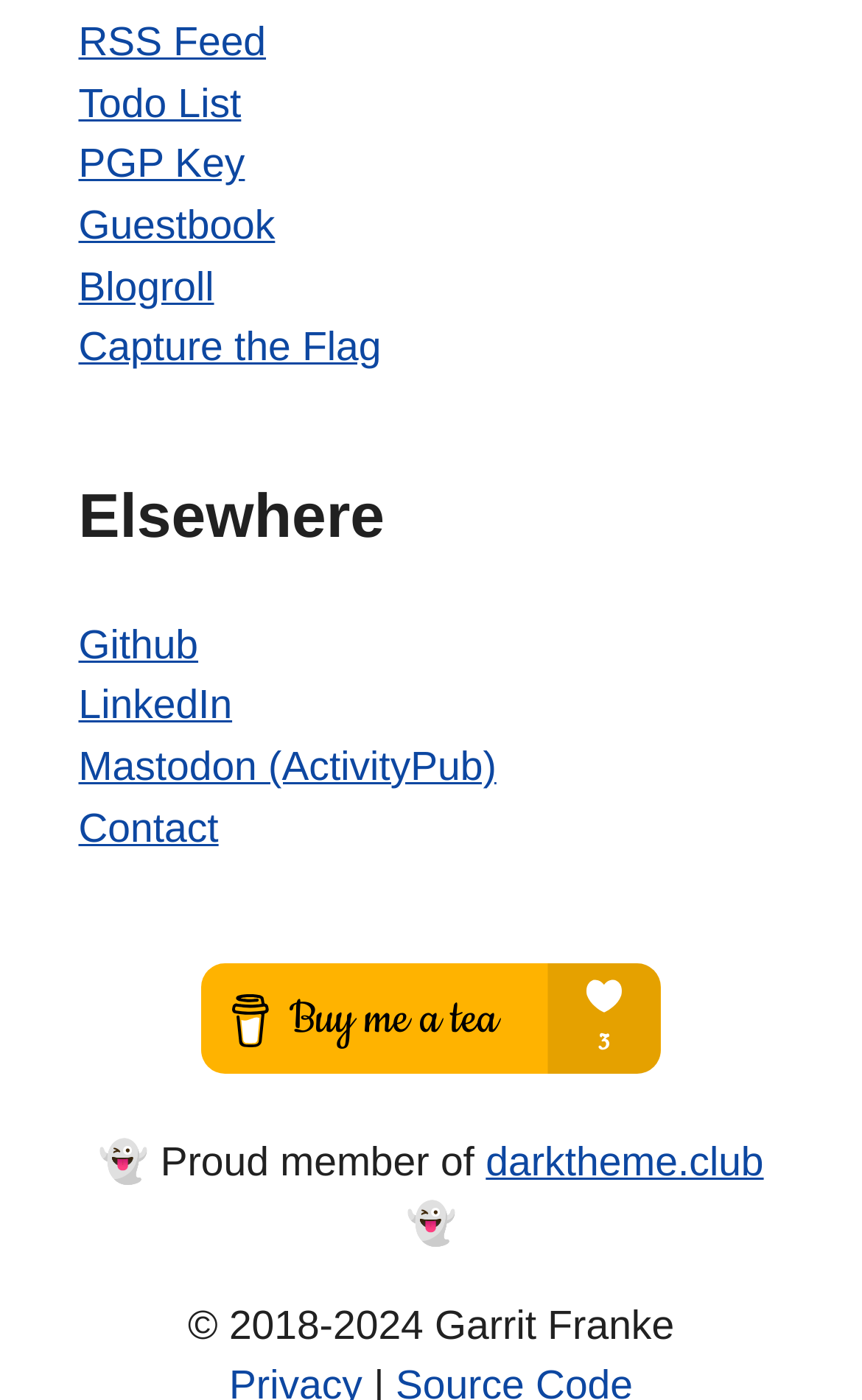Please identify the bounding box coordinates of the element that needs to be clicked to perform the following instruction: "Check Capture the Flag".

[0.091, 0.231, 0.442, 0.264]